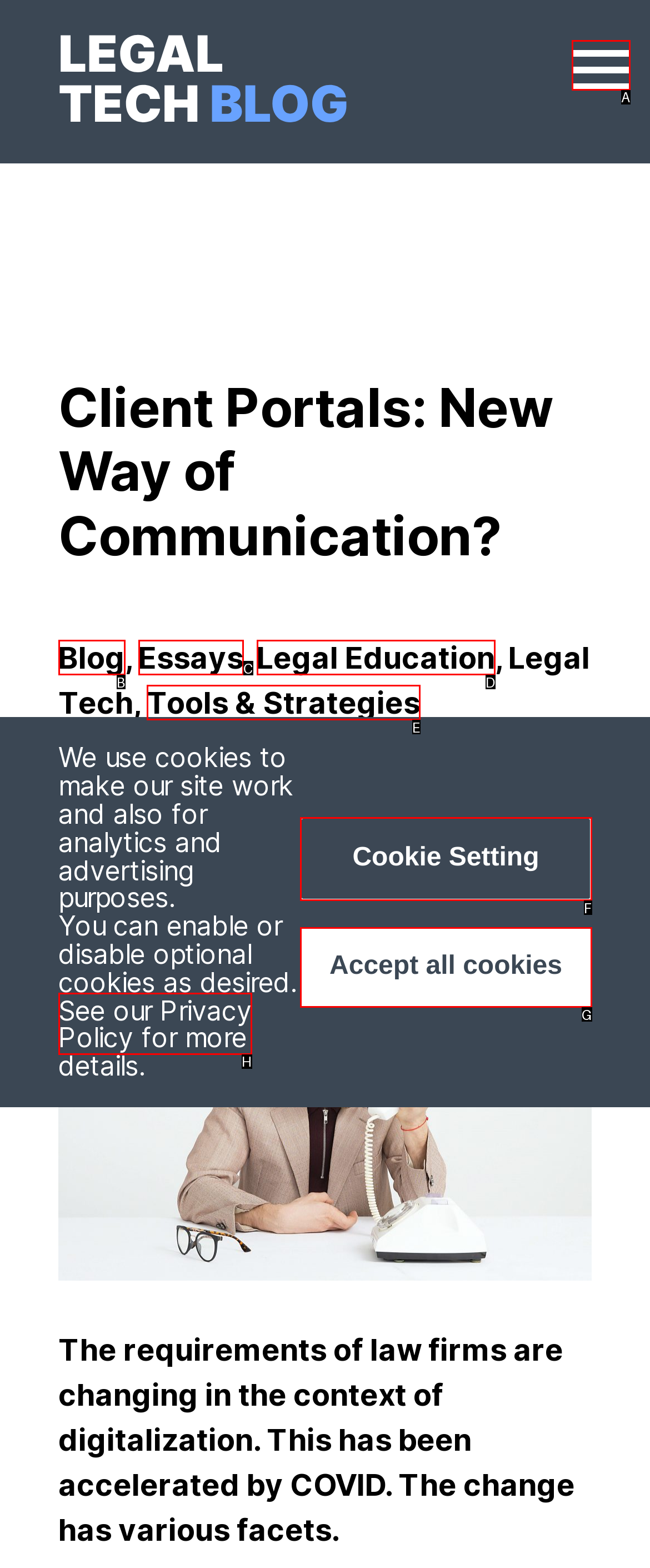Match the description: Blog to the correct HTML element. Provide the letter of your choice from the given options.

B